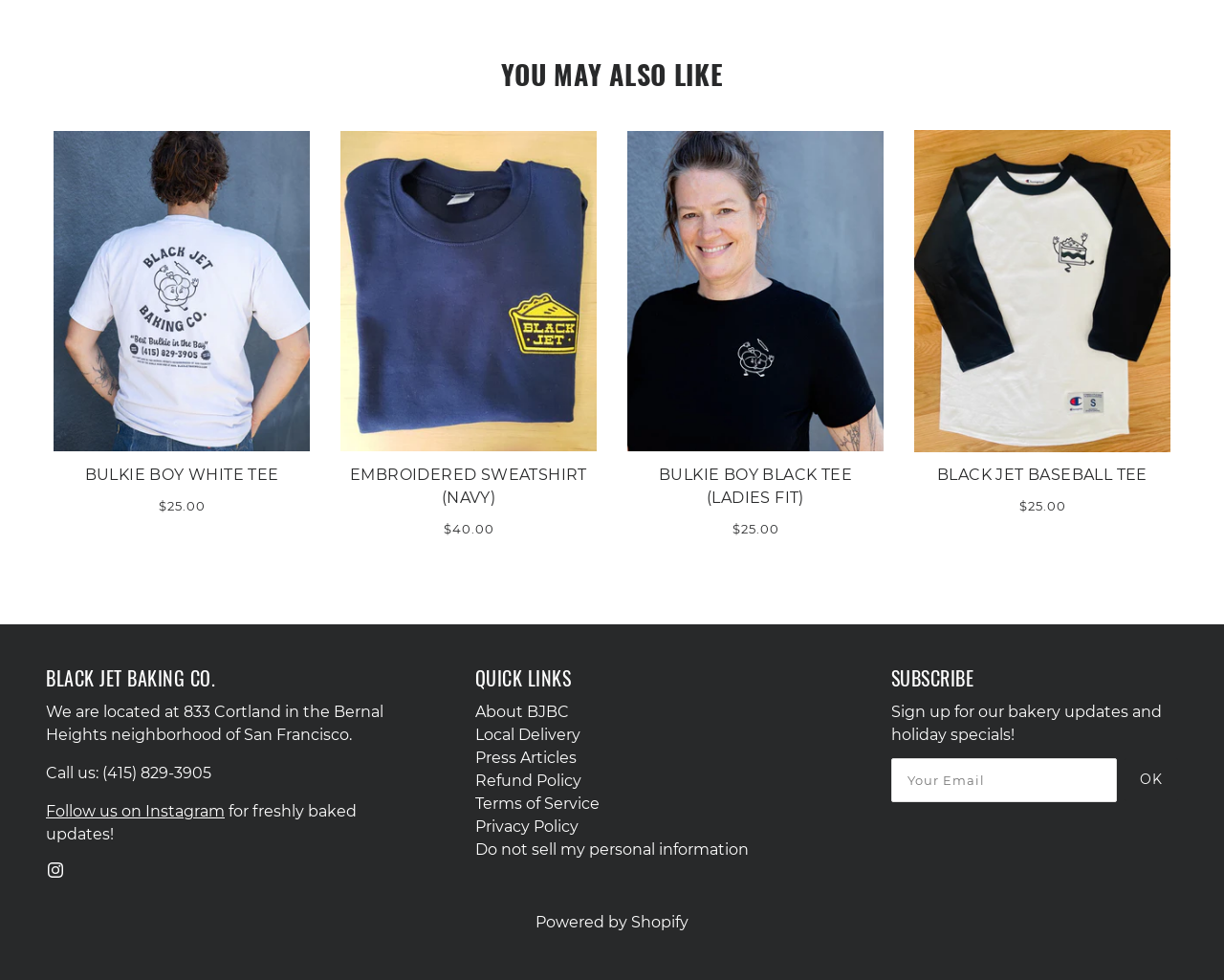How many products are shown under 'YOU MAY ALSO LIKE'?
Using the image, provide a detailed and thorough answer to the question.

I counted the number of links under the 'YOU MAY ALSO LIKE' heading, which are 'Bulkie Boy White Tee', 'Embroidered Sweatshirt (Navy)', 'Bulkie Boy Black Tee (ladies fit)', 'Black Jet Baseball Tee', and found that there are 5 products.